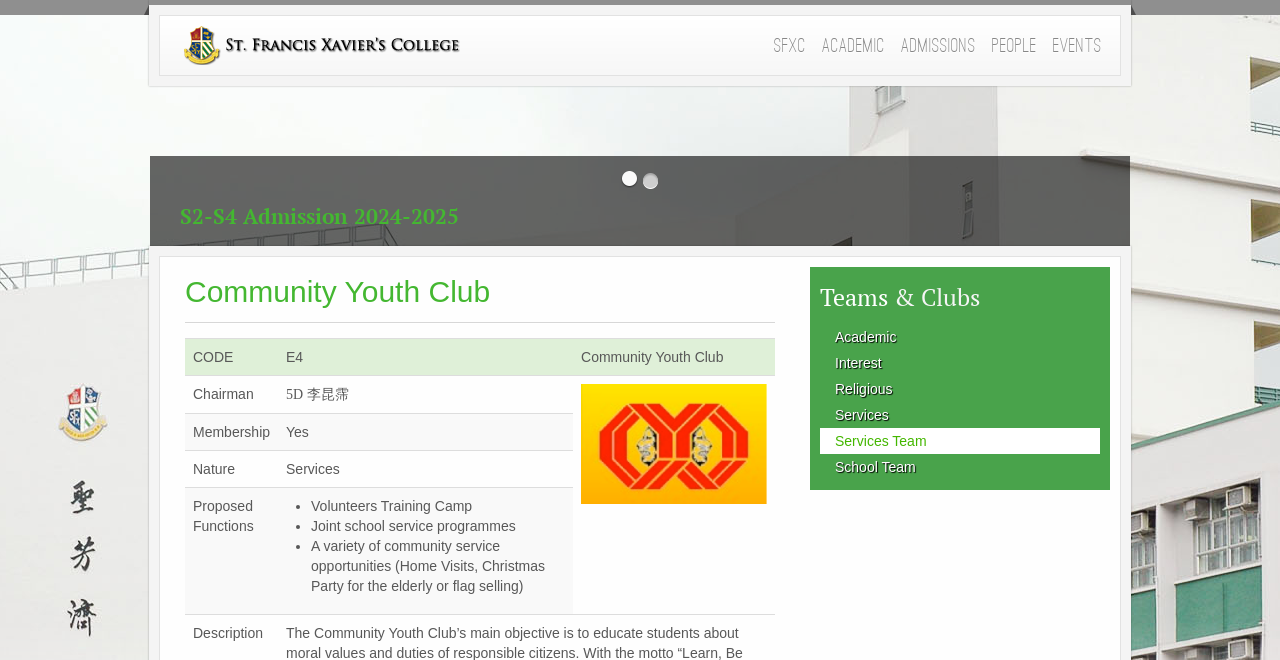What are the different types of teams and clubs available?
Based on the visual information, provide a detailed and comprehensive answer.

The different types of teams and clubs available can be found in the links under the heading 'Teams & Clubs' which lists out Academic, Interest, Religious, Services, and School Team as the various options.